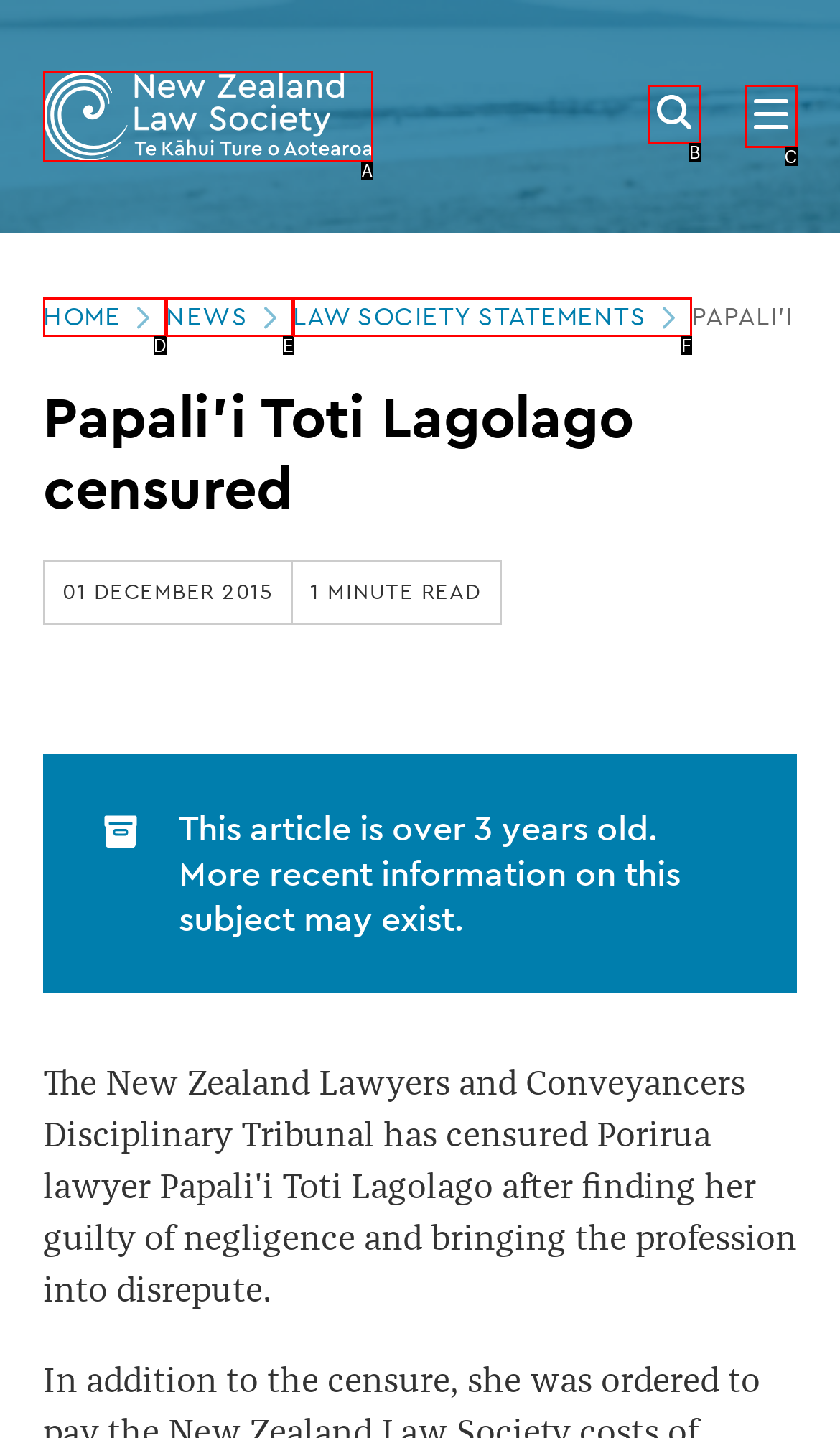Choose the option that best matches the element: Search button
Respond with the letter of the correct option.

B